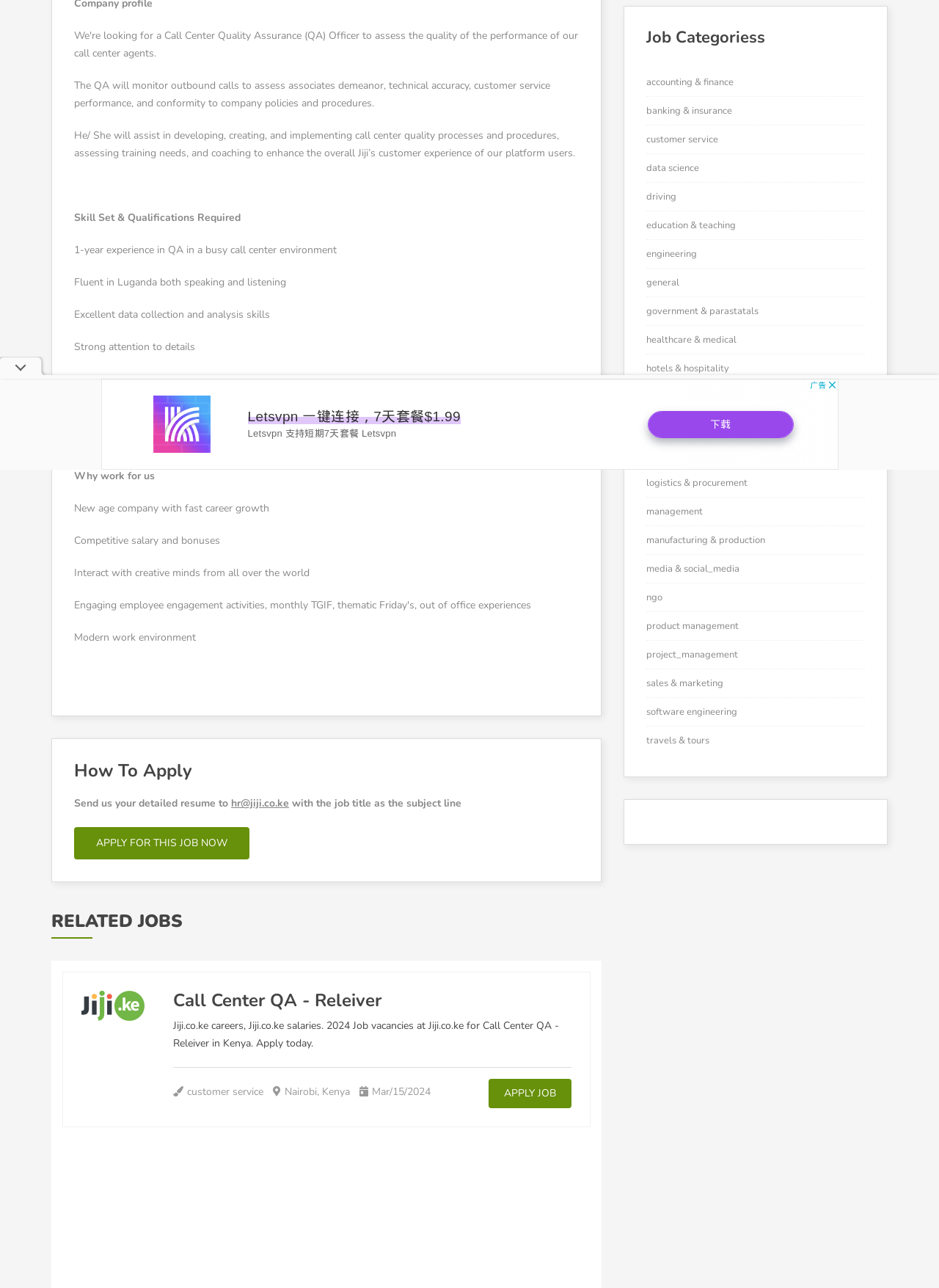From the webpage screenshot, identify the region described by Introduction. Provide the bounding box coordinates as (top-left x, top-left y, bottom-right x, bottom-right y), with each value being a floating point number between 0 and 1.

None